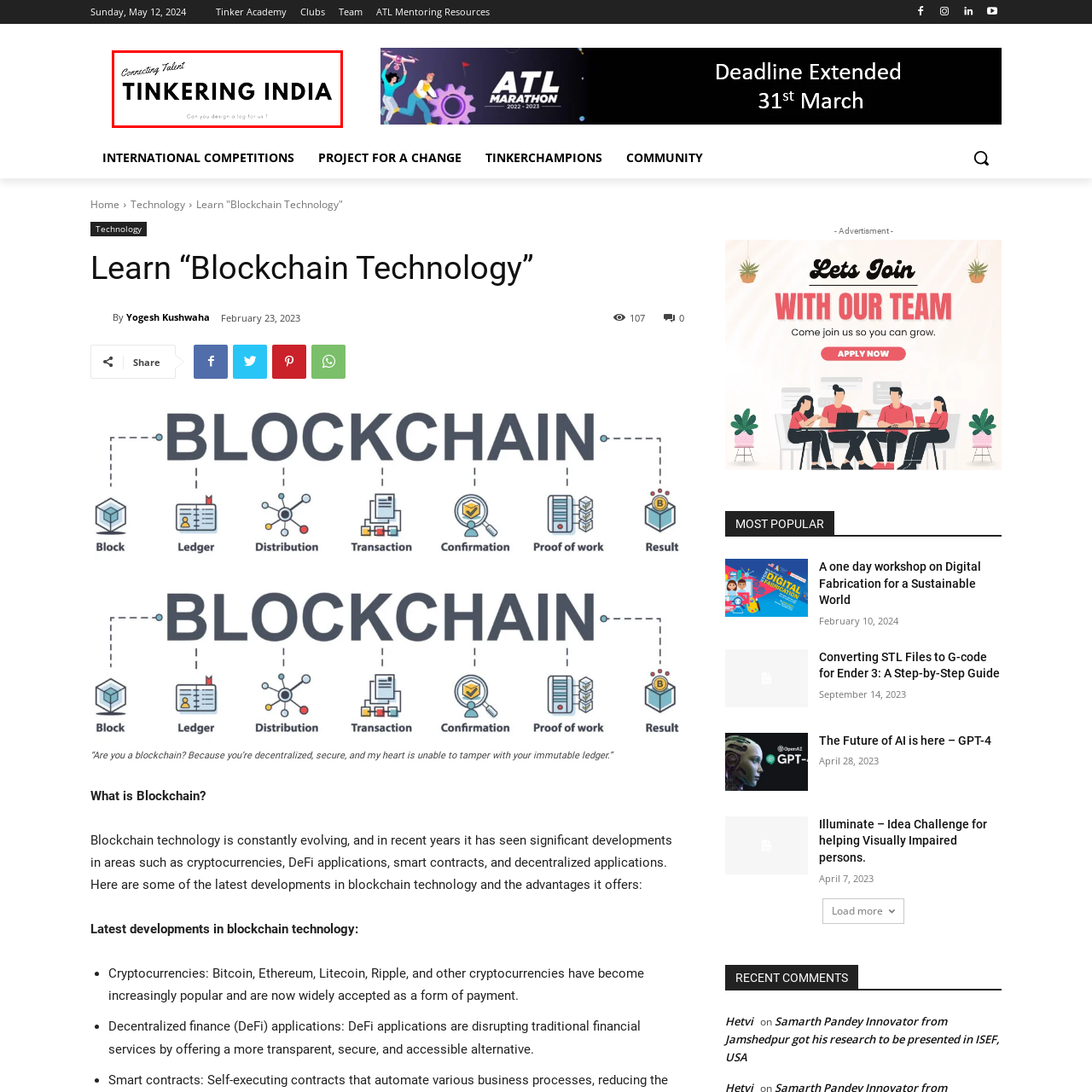What is the tone of the logo's color scheme?
Focus on the section of the image encased in the red bounding box and provide a detailed answer based on the visual details you find.

The color scheme of the logo is described as clean and contemporary, making it visually appealing and memorable, which reflects Tinkering India's vibrant ethos.